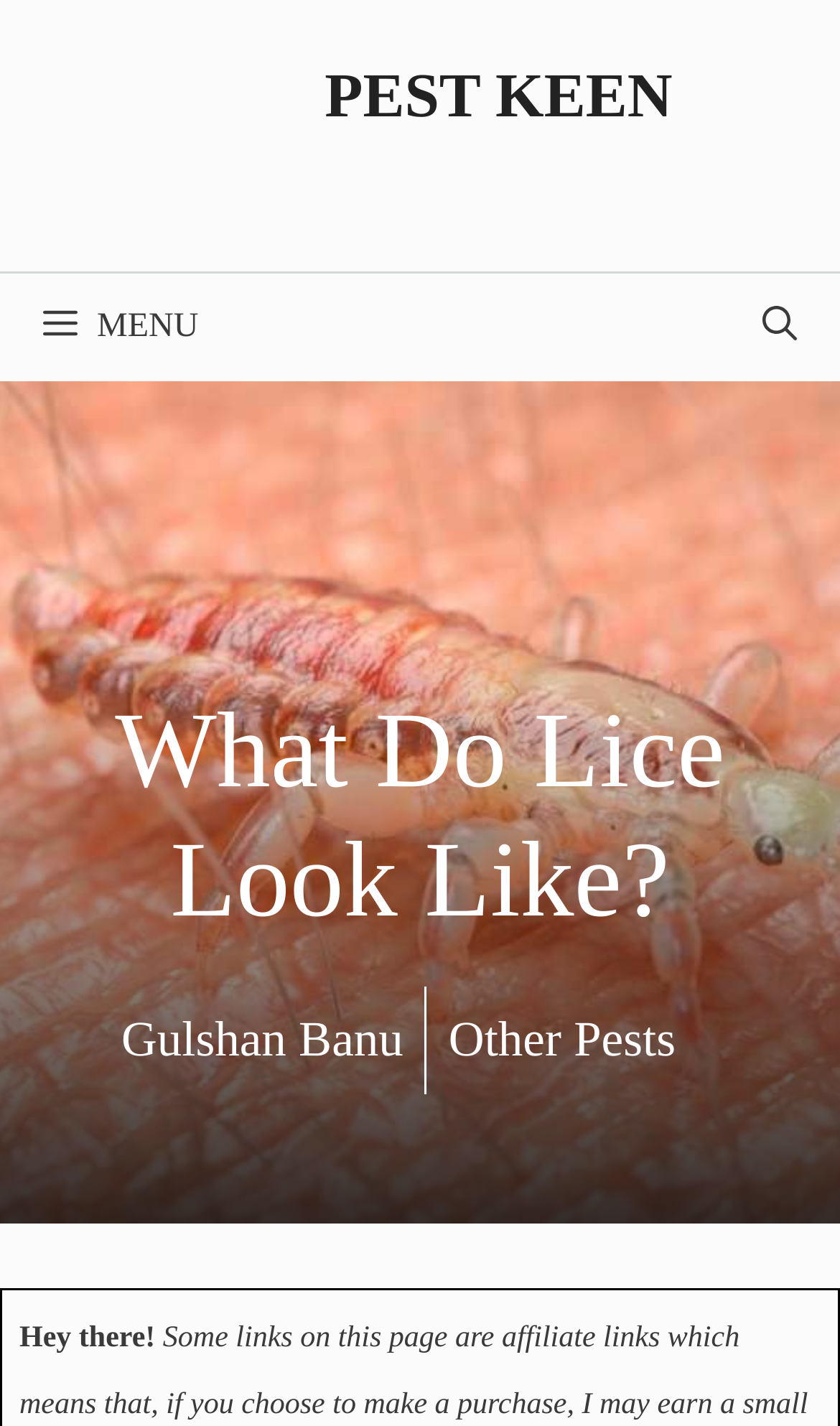Using the description: "aria-label="Open Search Bar"", determine the UI element's bounding box coordinates. Ensure the coordinates are in the format of four float numbers between 0 and 1, i.e., [left, top, right, bottom].

[0.856, 0.192, 1.0, 0.268]